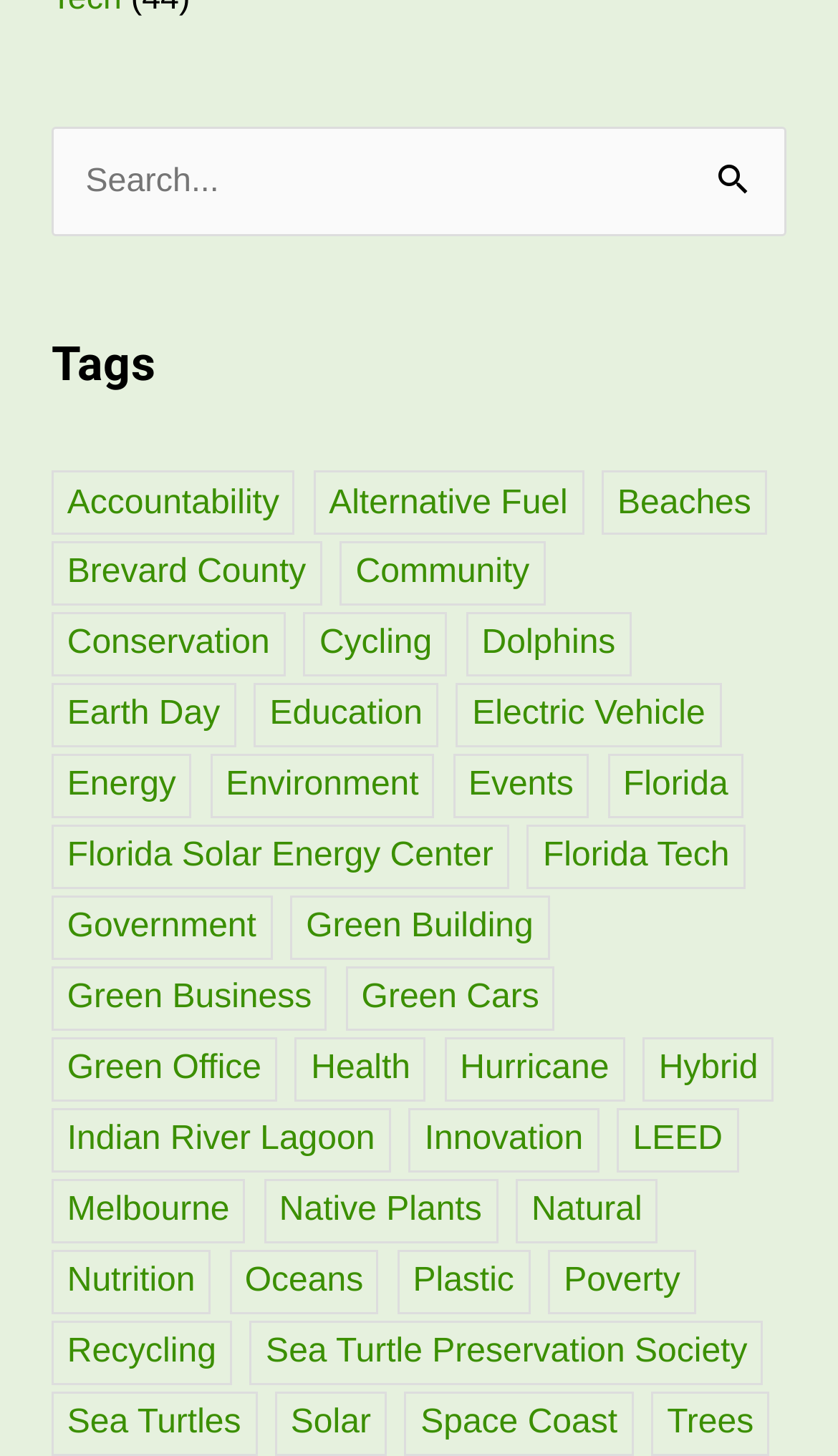Using the provided description Indian River Lagoon, find the bounding box coordinates for the UI element. Provide the coordinates in (top-left x, top-left y, bottom-right x, bottom-right y) format, ensuring all values are between 0 and 1.

[0.061, 0.76, 0.466, 0.806]